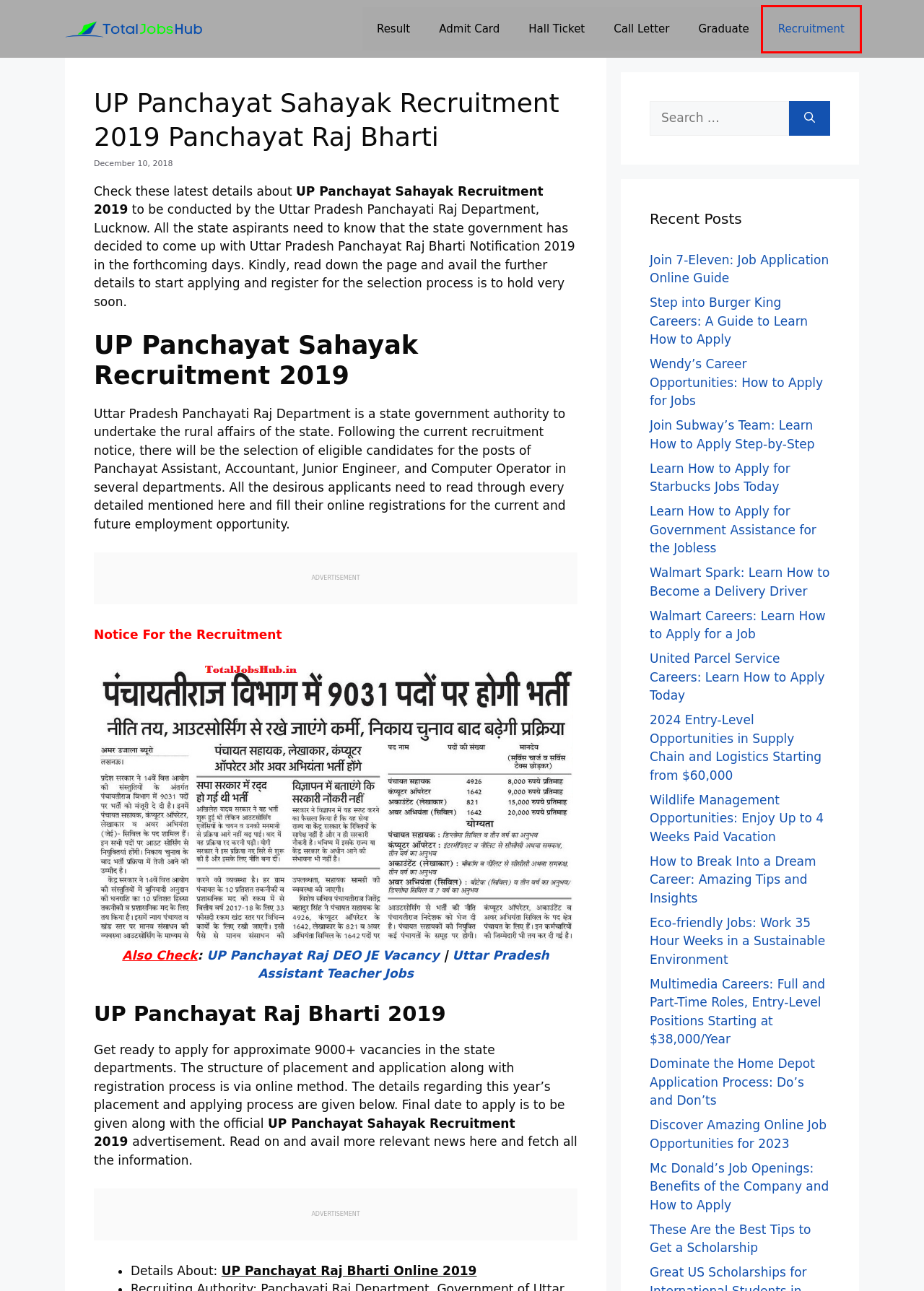Review the webpage screenshot and focus on the UI element within the red bounding box. Select the best-matching webpage description for the new webpage that follows after clicking the highlighted element. Here are the candidates:
A. Step into Burger King Careers: A Guide to Learn How to Apply - Total Jobs Hub
B. Walmart Spark: Learn How to Become a Delivery Driver - Total Jobs Hub
C. Hall ticket Archives - Total Jobs Hub
D. Graduate Archives - Total Jobs Hub
E. Recruitment Archives - Total Jobs Hub
F. ⁠Eco-friendly Jobs: Work 35 Hour Weeks in a Sustainable Environment - Total Jobs Hub
G. These Are the Best Tips to Get a Scholarship - Total Jobs Hub
H. Join Subway's Team: Learn How to Apply Step-by-Step - Total Jobs Hub

E